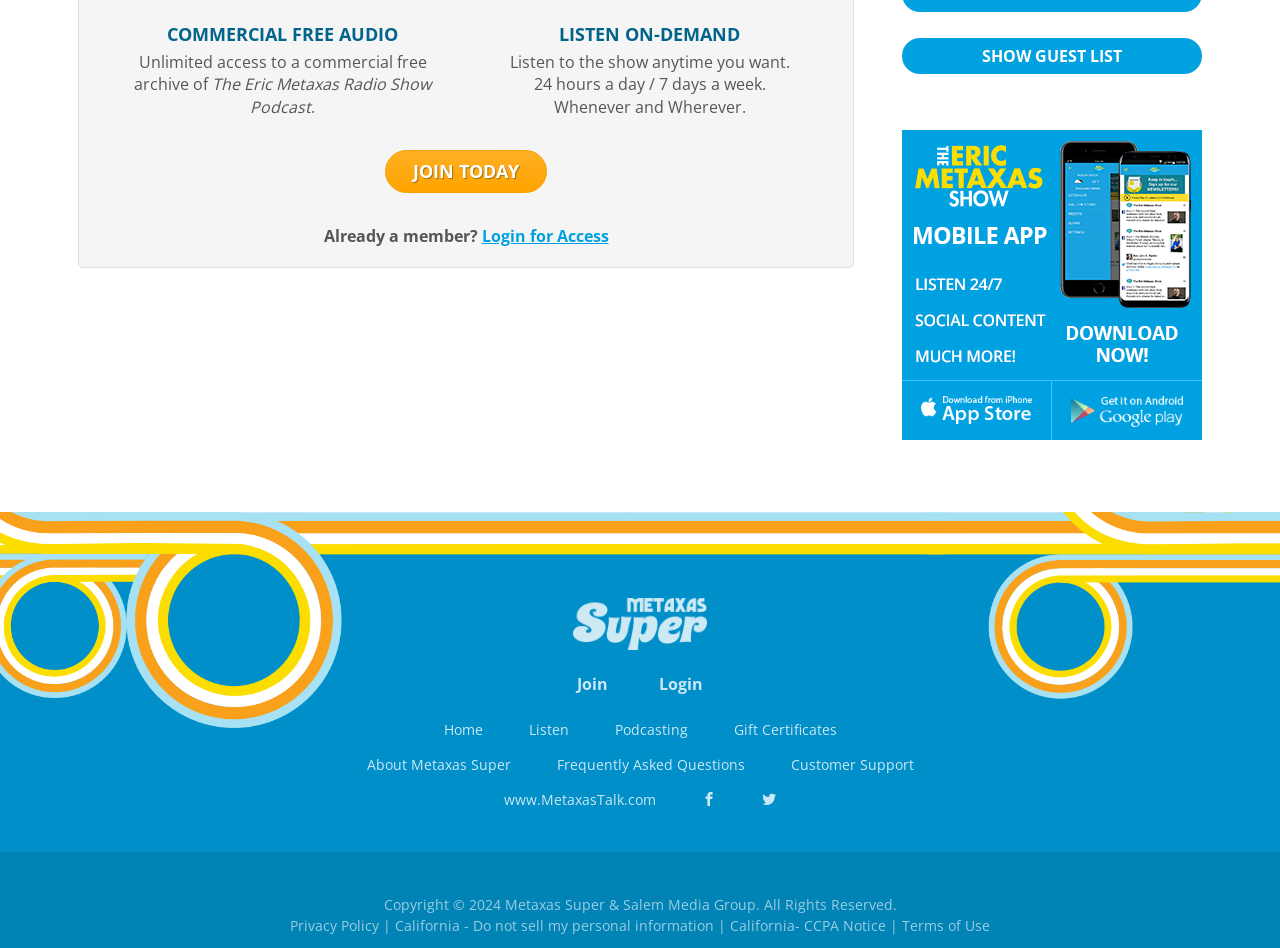From the webpage screenshot, predict the bounding box coordinates (top-left x, top-left y, bottom-right x, bottom-right y) for the UI element described here: 1. Singapore

None